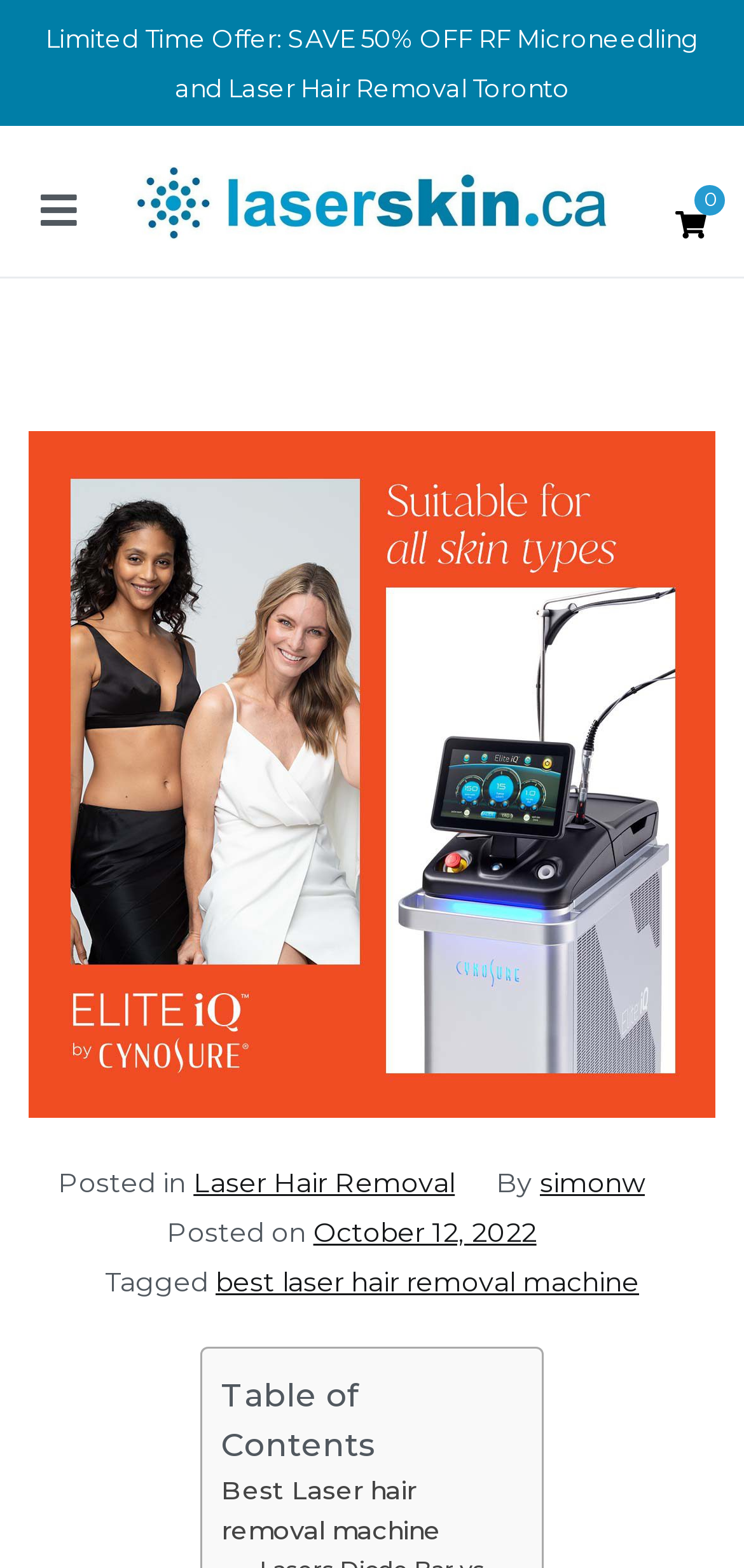Identify and provide the bounding box for the element described by: "aria-label="Primary Menu"".

[0.026, 0.111, 0.132, 0.159]